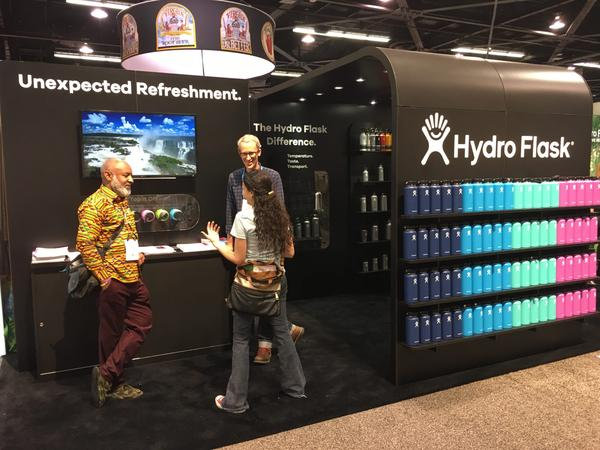What is the atmosphere of the booth?
Please provide a single word or phrase as your answer based on the image.

Energetic